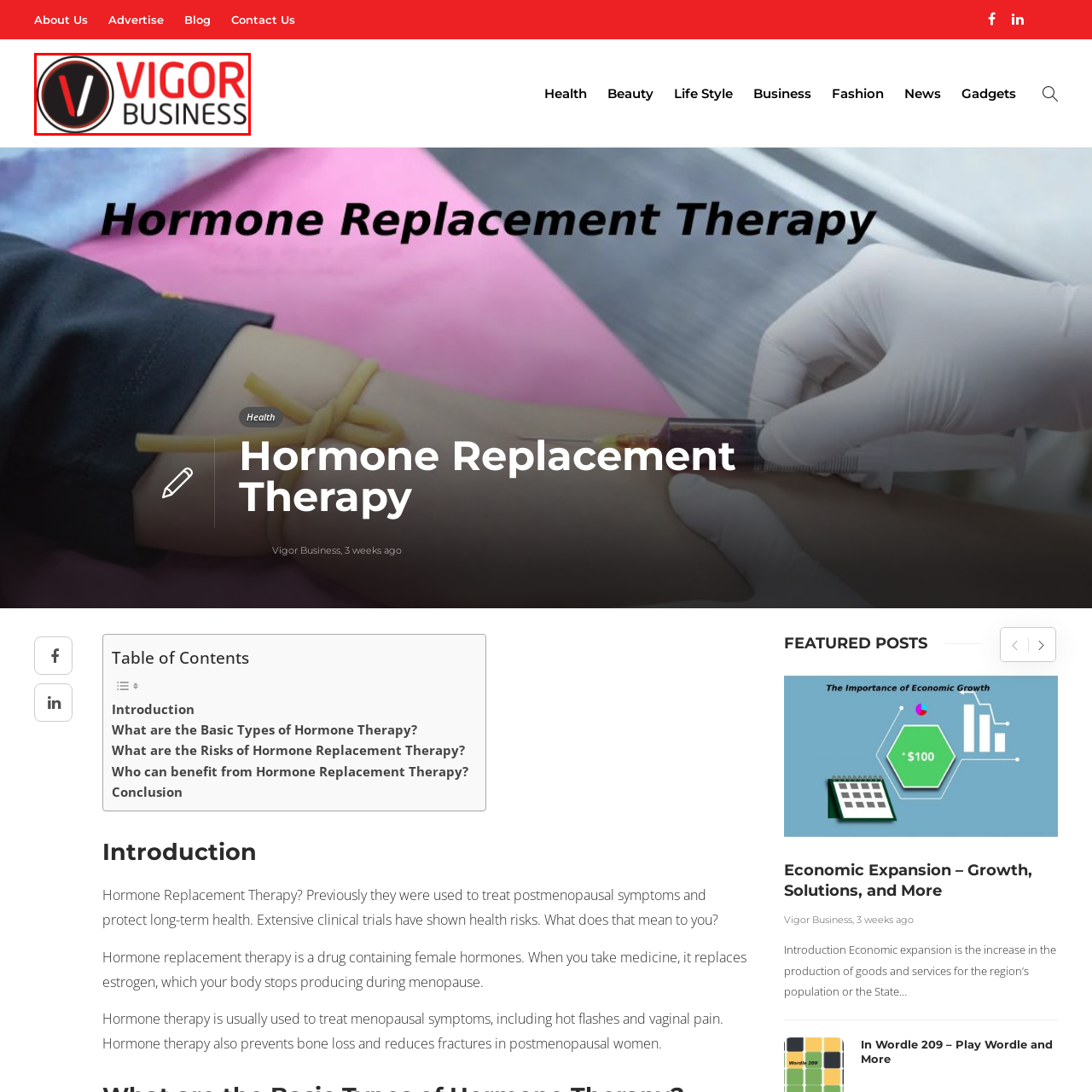Give a detailed account of the scene depicted within the red boundary.

The image features the logo of "Vigor Business," prominently displaying a bold, stylized "V" in vibrant red and white, enclosed within a circular black background. Below the emblem, the words "VIGOR BUSINESS" are presented in a clean and modern font, with "VIGOR" in red and "BUSINESS" in a sleek black. This logo represents a platform or entity focused on professional or commercial topics, signifying a vibrant and dynamic approach to business content and insights. The design reflects a contemporary and energetic brand identity aimed at engaging a professional audience.